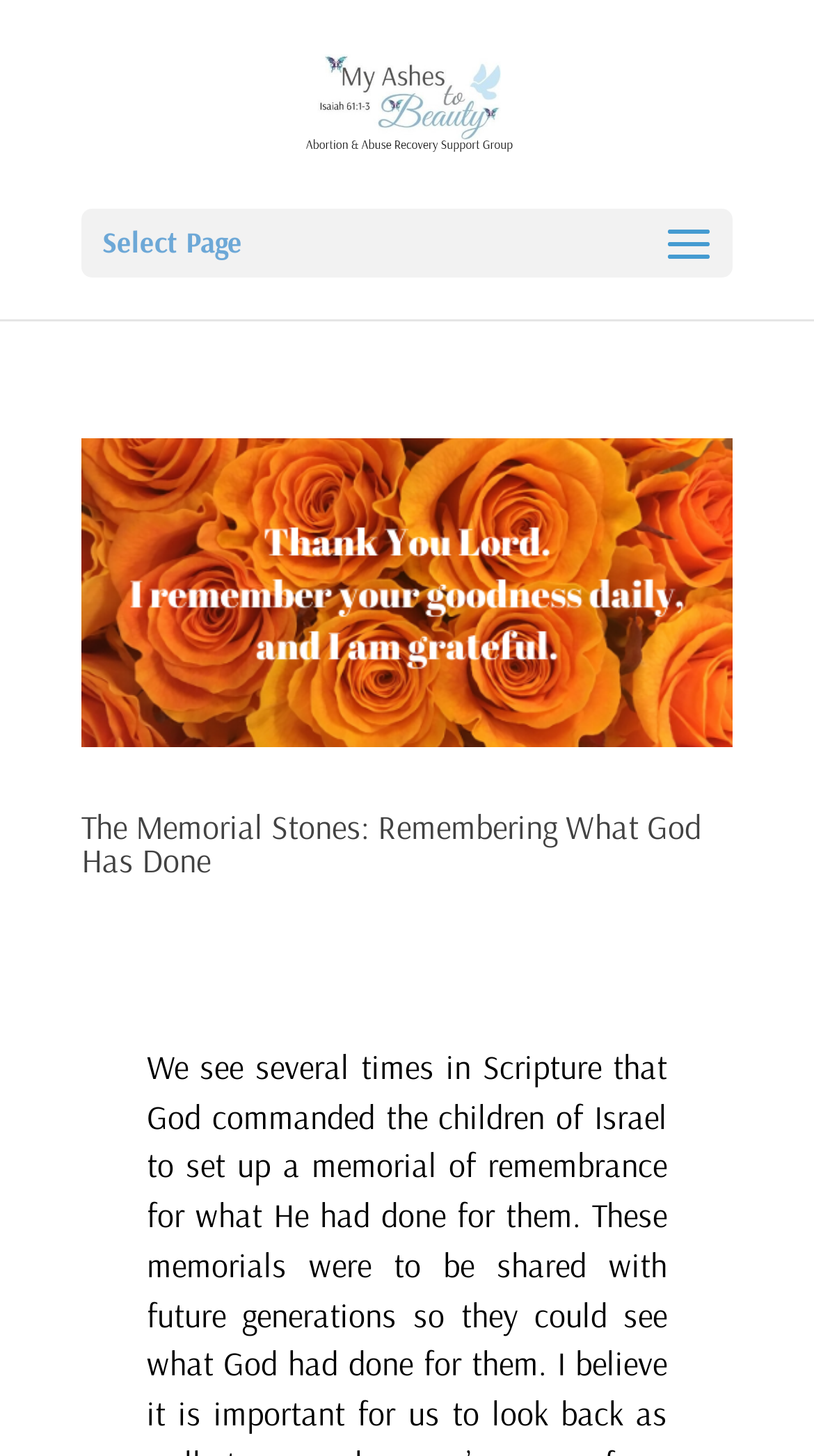Answer the following query with a single word or phrase:
Is there an image on the webpage?

Yes